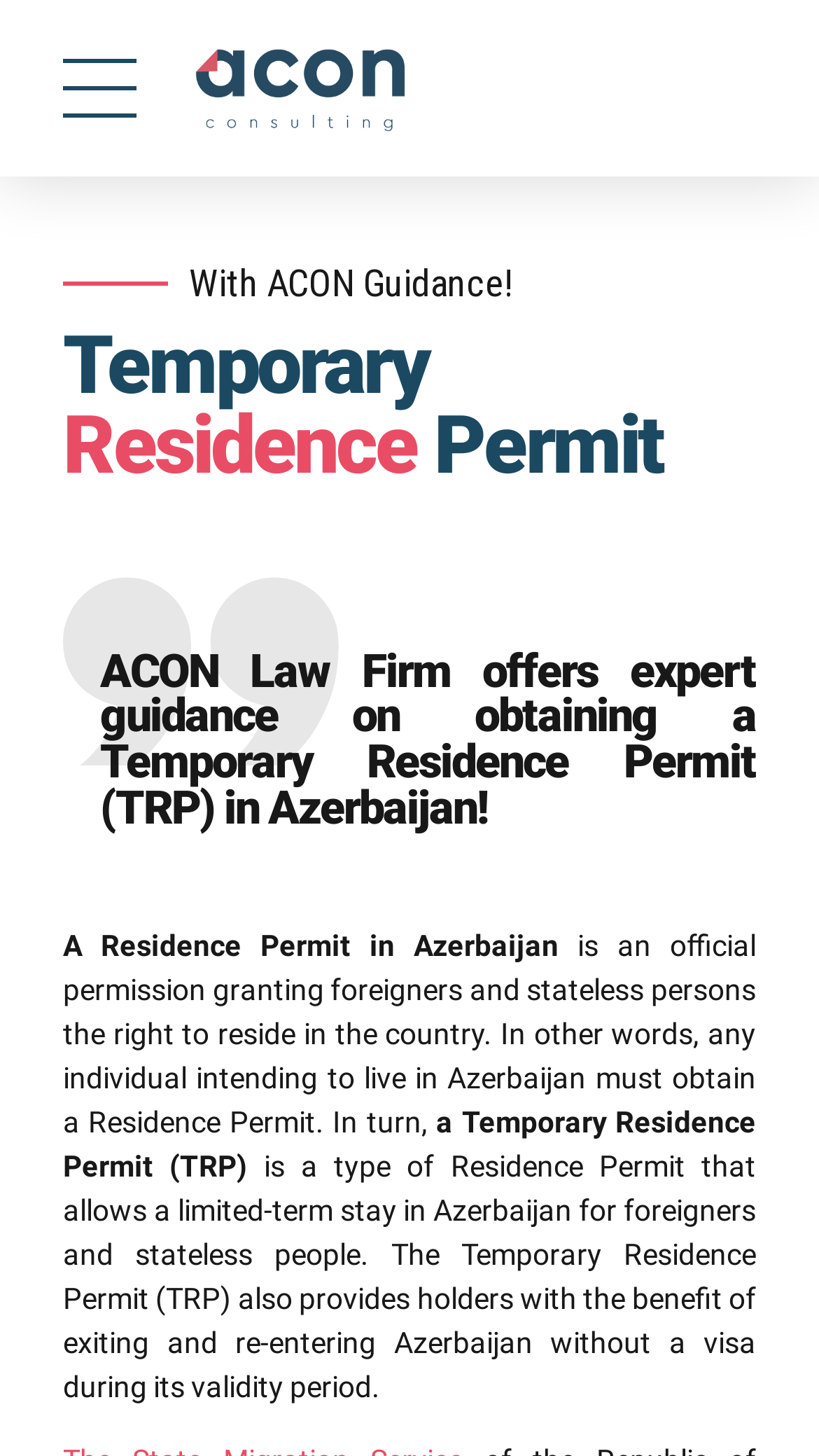What type of permit allows limited-term stay in Azerbaijan?
Answer the question with a detailed explanation, including all necessary information.

Based on the webpage content, I found that the Temporary Residence Permit (TRP) is a type of Residence Permit that allows a limited-term stay in Azerbaijan for foreigners and stateless people.